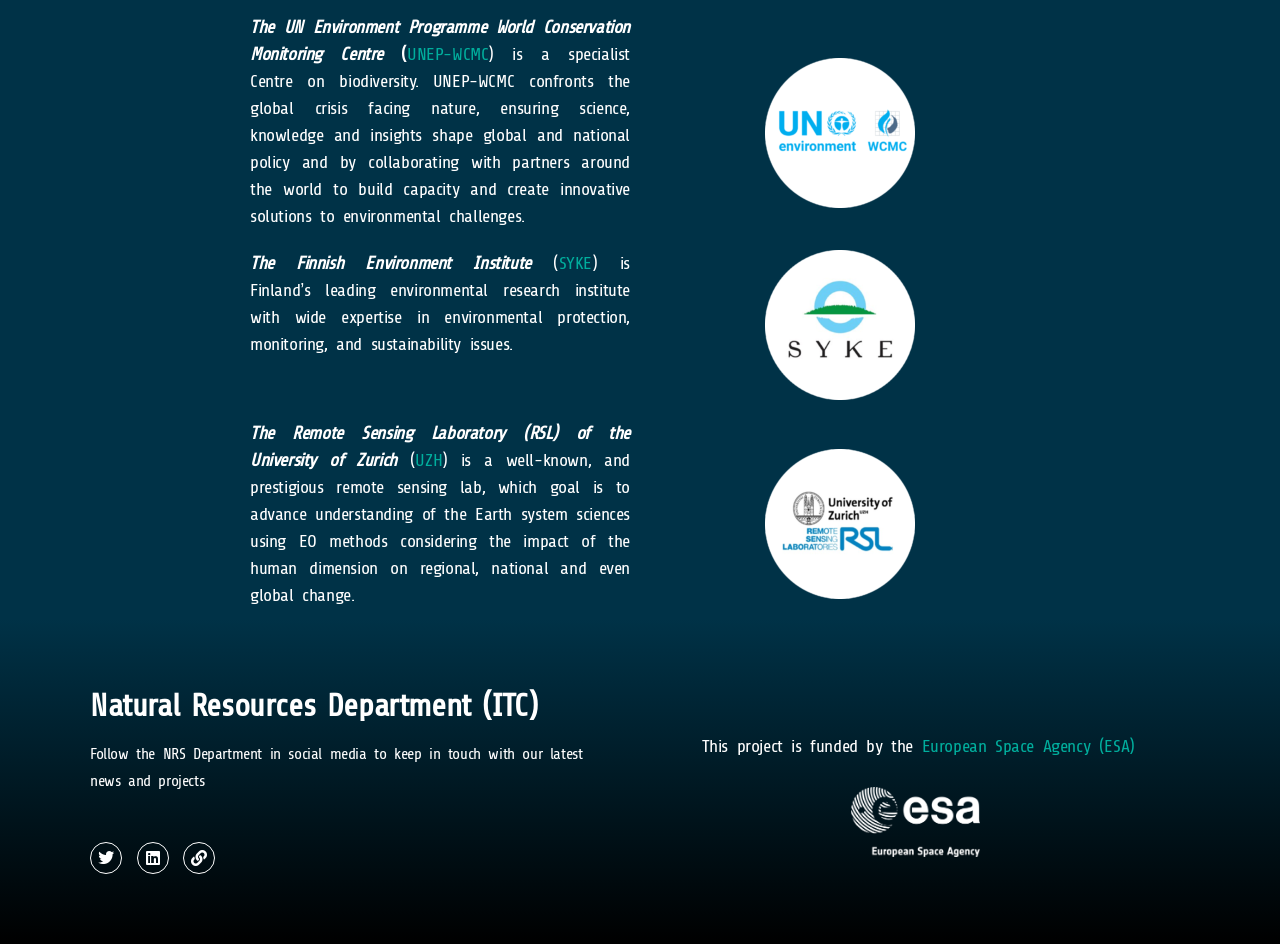Review the image closely and give a comprehensive answer to the question: What is the goal of the Remote Sensing Laboratory?

I found the answer by reading the paragraph about the Remote Sensing Laboratory, which states that its goal is to 'advance understanding of the Earth system sciences using EO methods considering the impact of the human dimension on regional, national and even global change.'